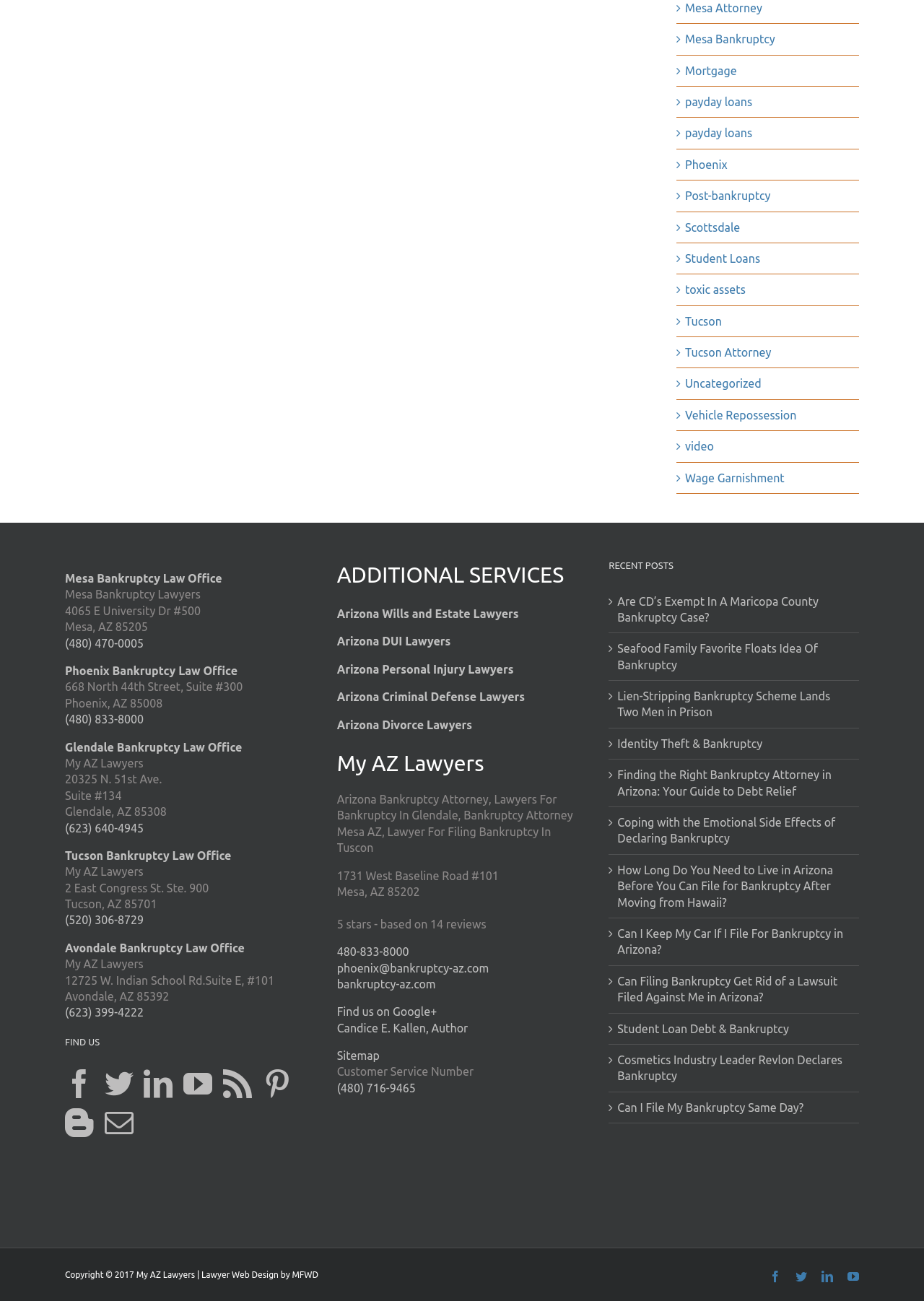What is the name of the law firm with offices in Glendale, Phoenix, Tucson, and Avondale?
Respond with a short answer, either a single word or a phrase, based on the image.

My AZ Lawyers